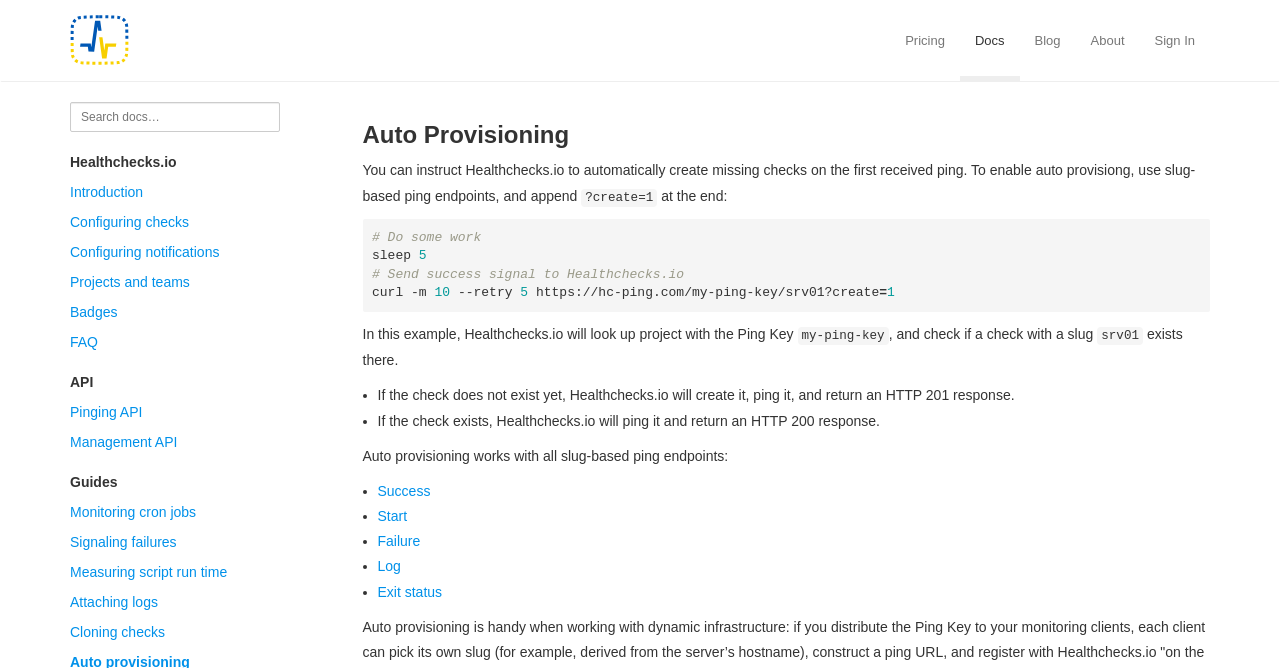Kindly determine the bounding box coordinates of the area that needs to be clicked to fulfill this instruction: "Search for documentation".

[0.055, 0.153, 0.219, 0.198]